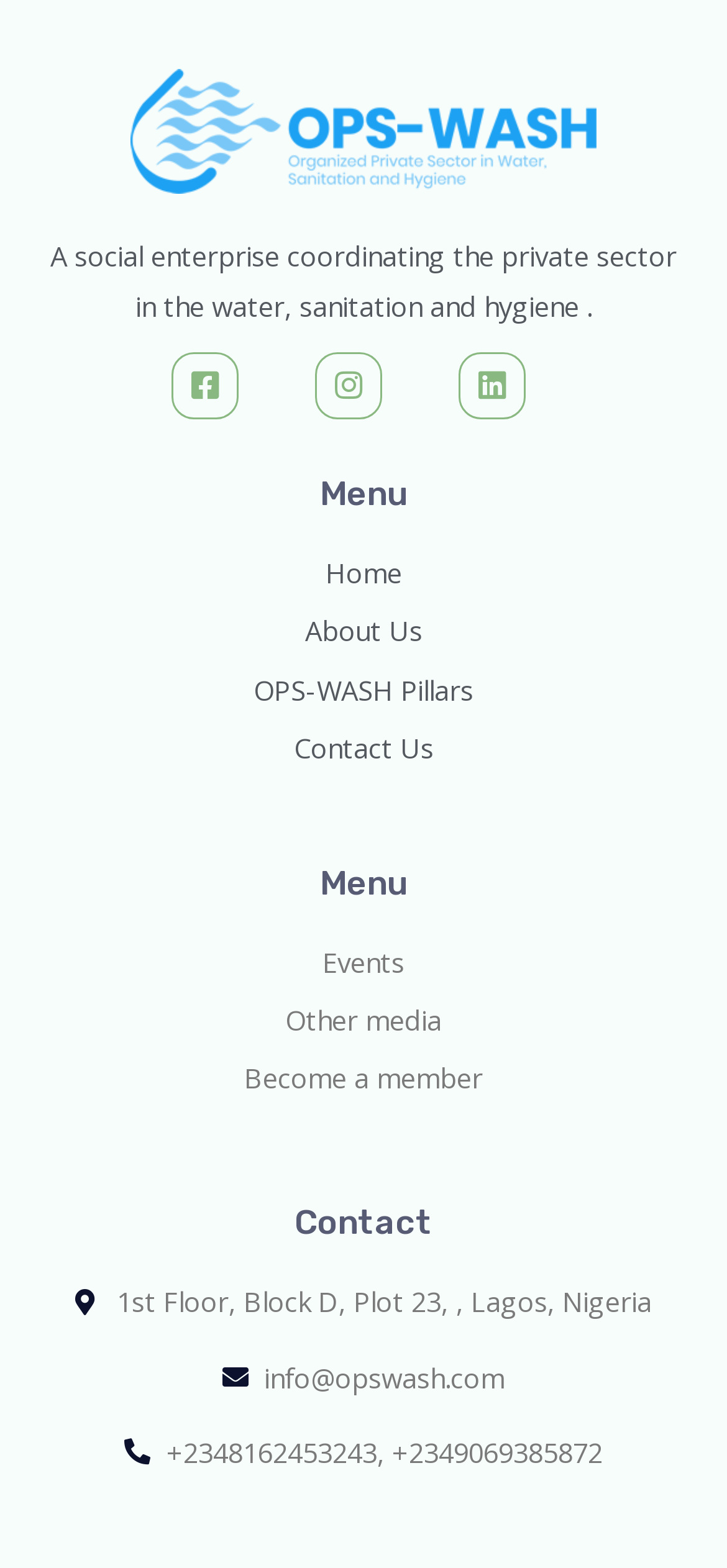Determine the bounding box coordinates of the region I should click to achieve the following instruction: "Click on About Us". Ensure the bounding box coordinates are four float numbers between 0 and 1, i.e., [left, top, right, bottom].

[0.026, 0.387, 0.974, 0.419]